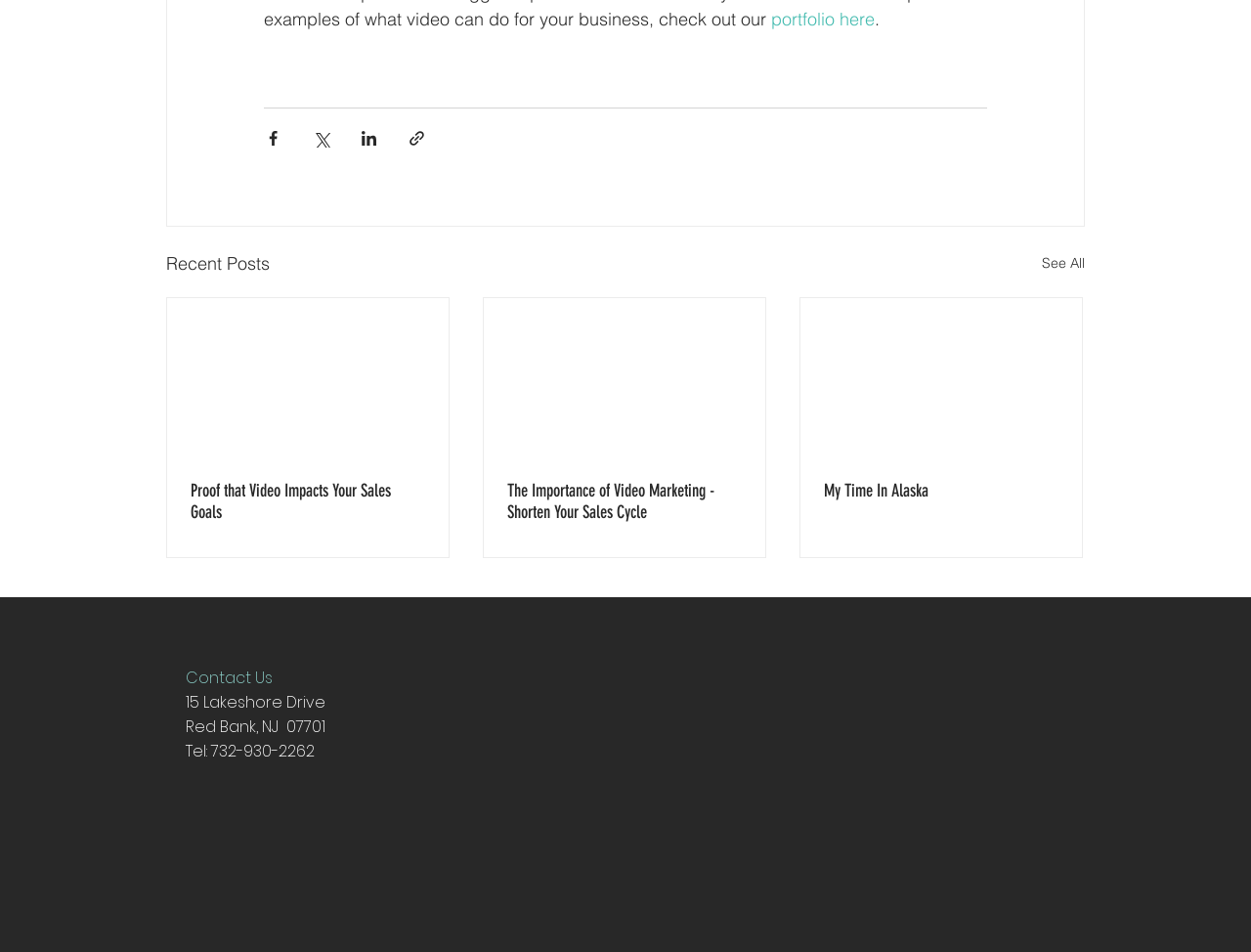Find the bounding box coordinates of the area to click in order to follow the instruction: "See all recent posts".

[0.833, 0.262, 0.867, 0.292]